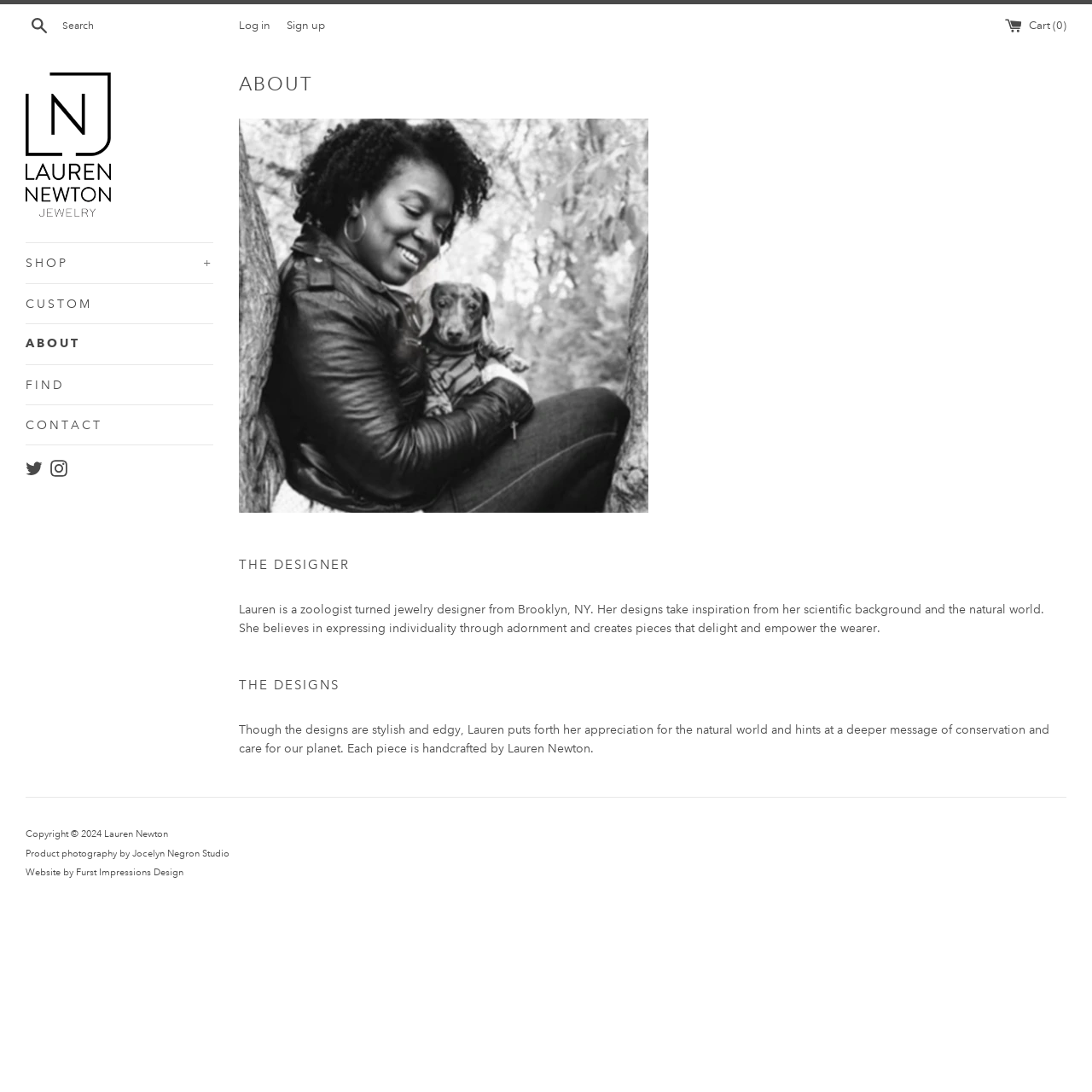Please identify the bounding box coordinates of the element's region that I should click in order to complete the following instruction: "Go to the shop page". The bounding box coordinates consist of four float numbers between 0 and 1, i.e., [left, top, right, bottom].

[0.023, 0.223, 0.195, 0.259]